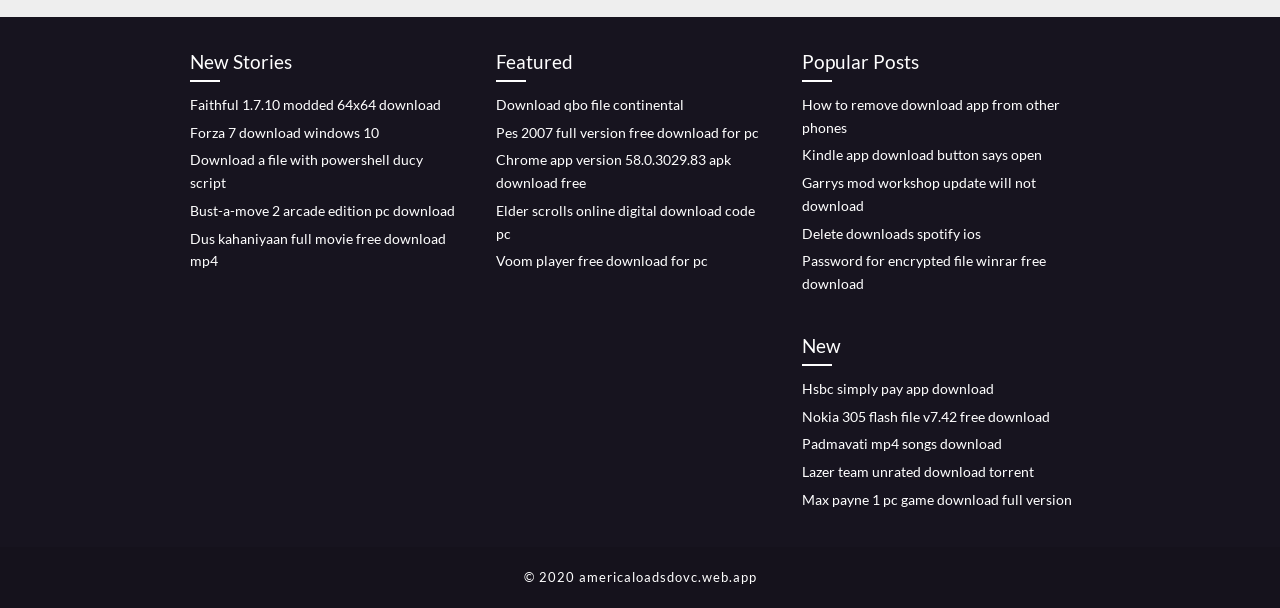Bounding box coordinates are given in the format (top-left x, top-left y, bottom-right x, bottom-right y). All values should be floating point numbers between 0 and 1. Provide the bounding box coordinate for the UI element described as: Padmavati mp4 songs download

[0.627, 0.716, 0.783, 0.744]